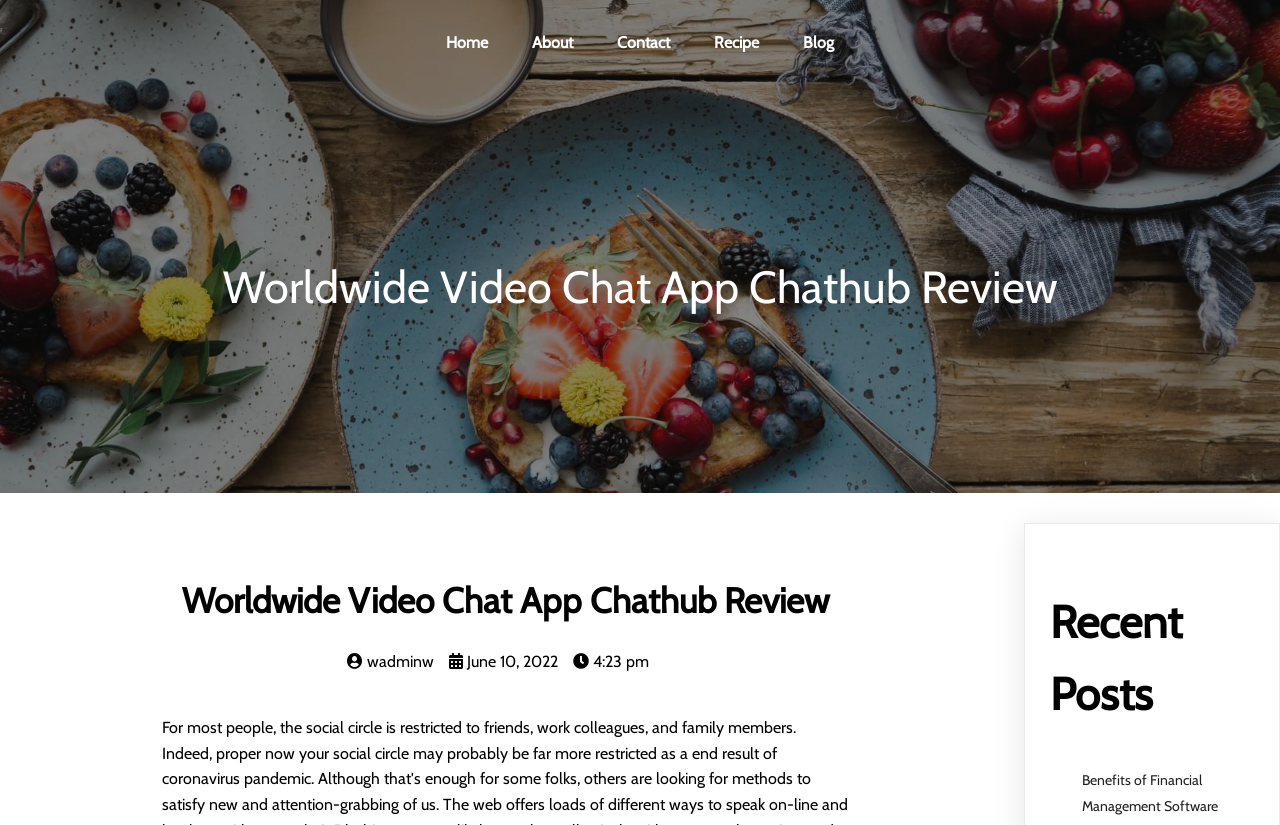Detail the various sections and features present on the webpage.

The webpage is a review of the Worldwide Video Chat App Chathub, with a focus on cryptocloudhosting.com. At the top, there is a navigation menu with five links: Home, About, Contact, Recipe, and Blog, positioned horizontally and evenly spaced. 

Below the navigation menu, the title "Worldwide Video Chat App Chathub Review" is prominently displayed. 

On the lower part of the page, there are three links with icons, including the author's name "wadminw", the date "June 10, 2022", and the time "4:23 pm", aligned horizontally. 

Further down, there is a section titled "Recent Posts" with a single link to an article titled "Benefits of Financial Management Software". This section is positioned near the bottom of the page.